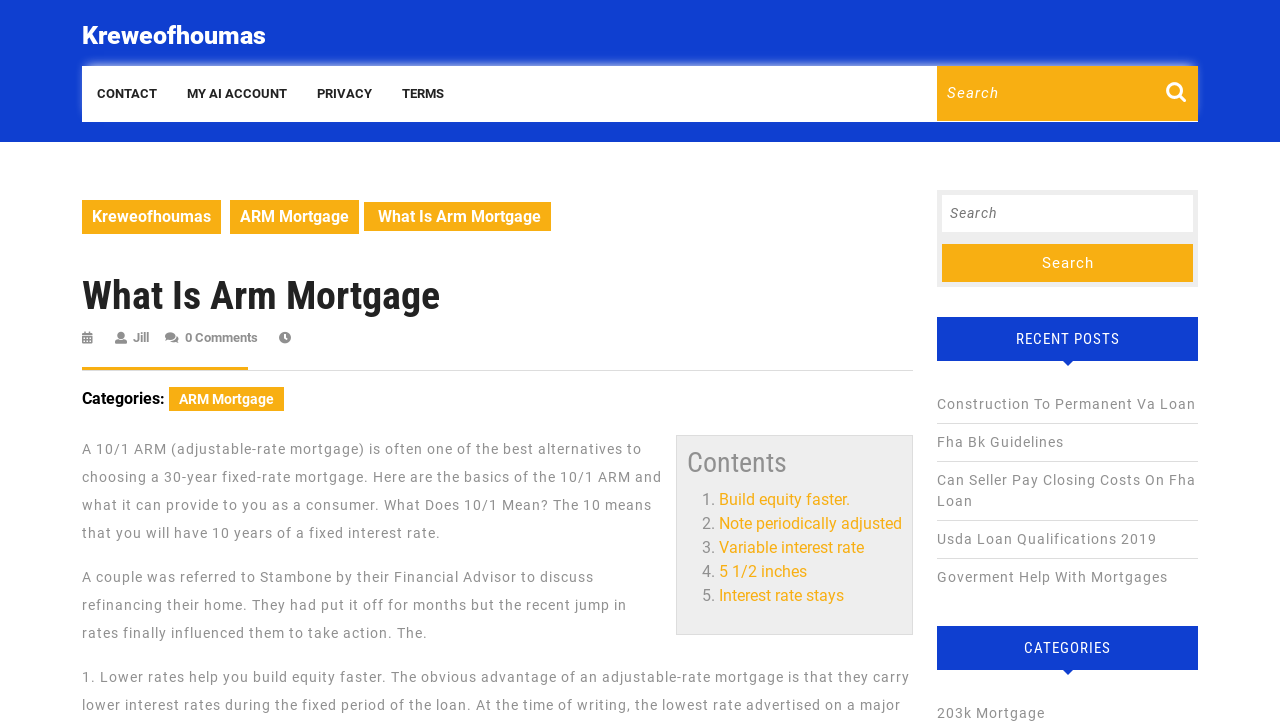Can you find and provide the title of the webpage?

What Is Arm Mortgage